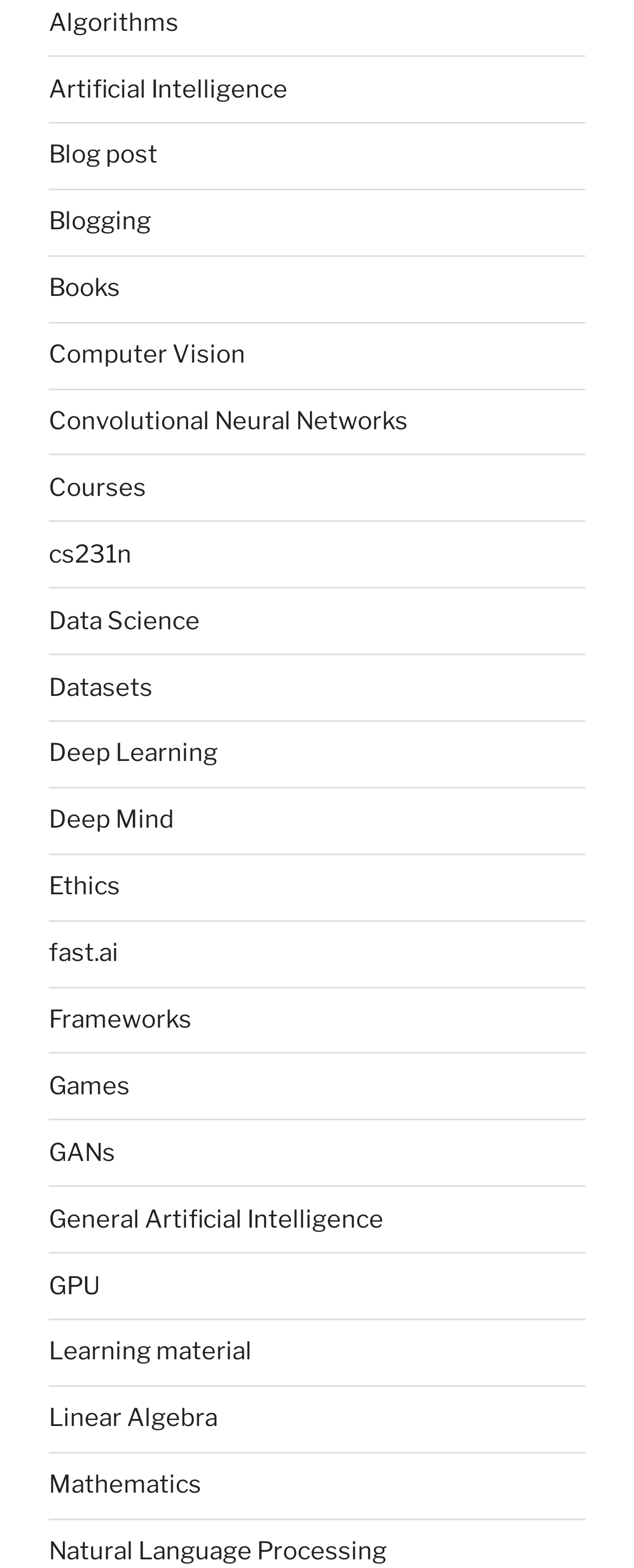How many links have more than 20 characters in their text?
Give a single word or phrase answer based on the content of the image.

5